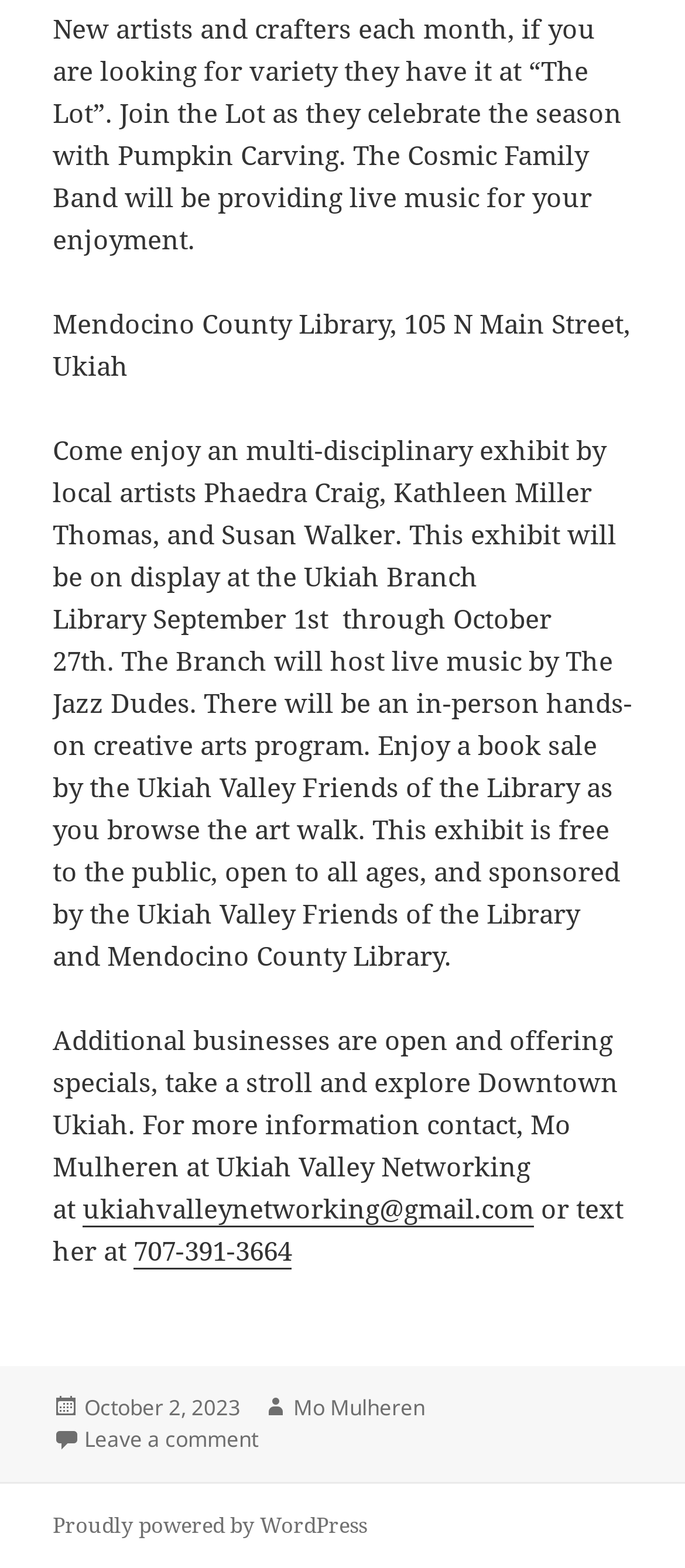When was the article posted?
Using the image, answer in one word or phrase.

October 2, 2023